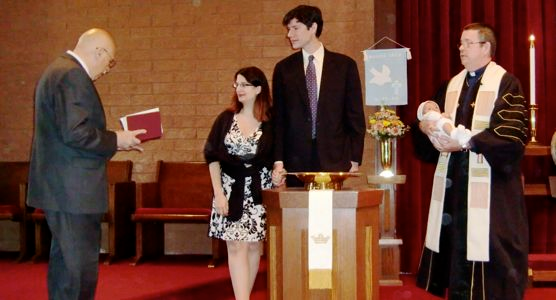Describe every aspect of the image in depth.

The image captures a significant moment during a baptism ceremony inside a warmly lit church. At the forefront, a couple stands by a beautifully decorated baptismal font. The woman, wearing a stylish black and white dress, looks attentively at the clergyman, while the man beside her, dressed in a dark suit and tie, stands tall. 

The officiating minister, clad in traditional robes, holds an infant in his arms, presenting the child for the baptism, while another gentleman in formal attire appears to be offering a book, likely a Bible, as part of the ceremony. In the background, the church's elegant decor reflects a solemn yet joyful atmosphere, complete with soft lighting and floral arrangements that enhance the celebratory feel of the event.

This moment signifies a meaningful rite of passage for the child, surrounded by loved ones and the sacred ambiance of the church.